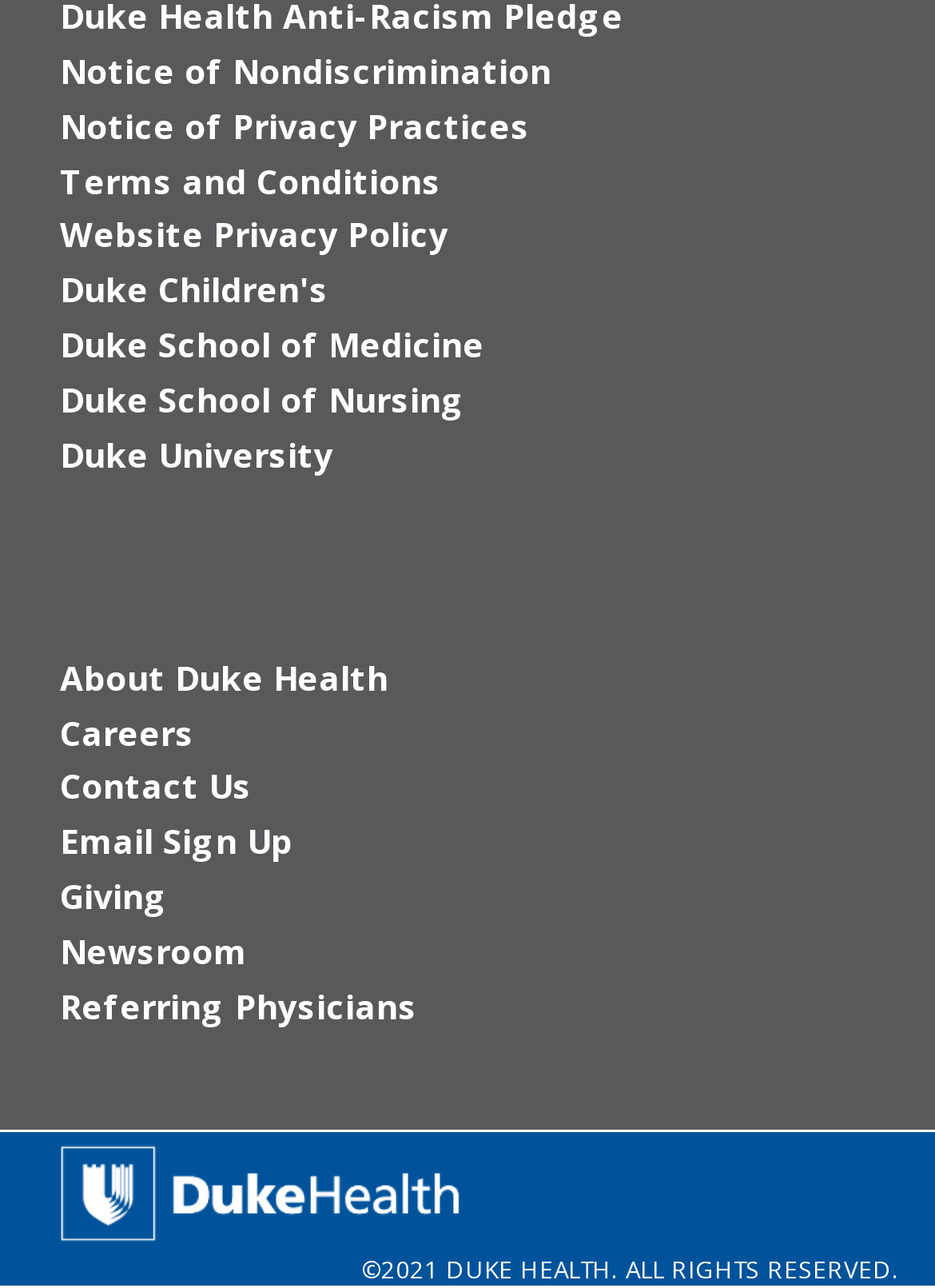Respond concisely with one word or phrase to the following query:
What is the last link in the footer section?

Newsroom